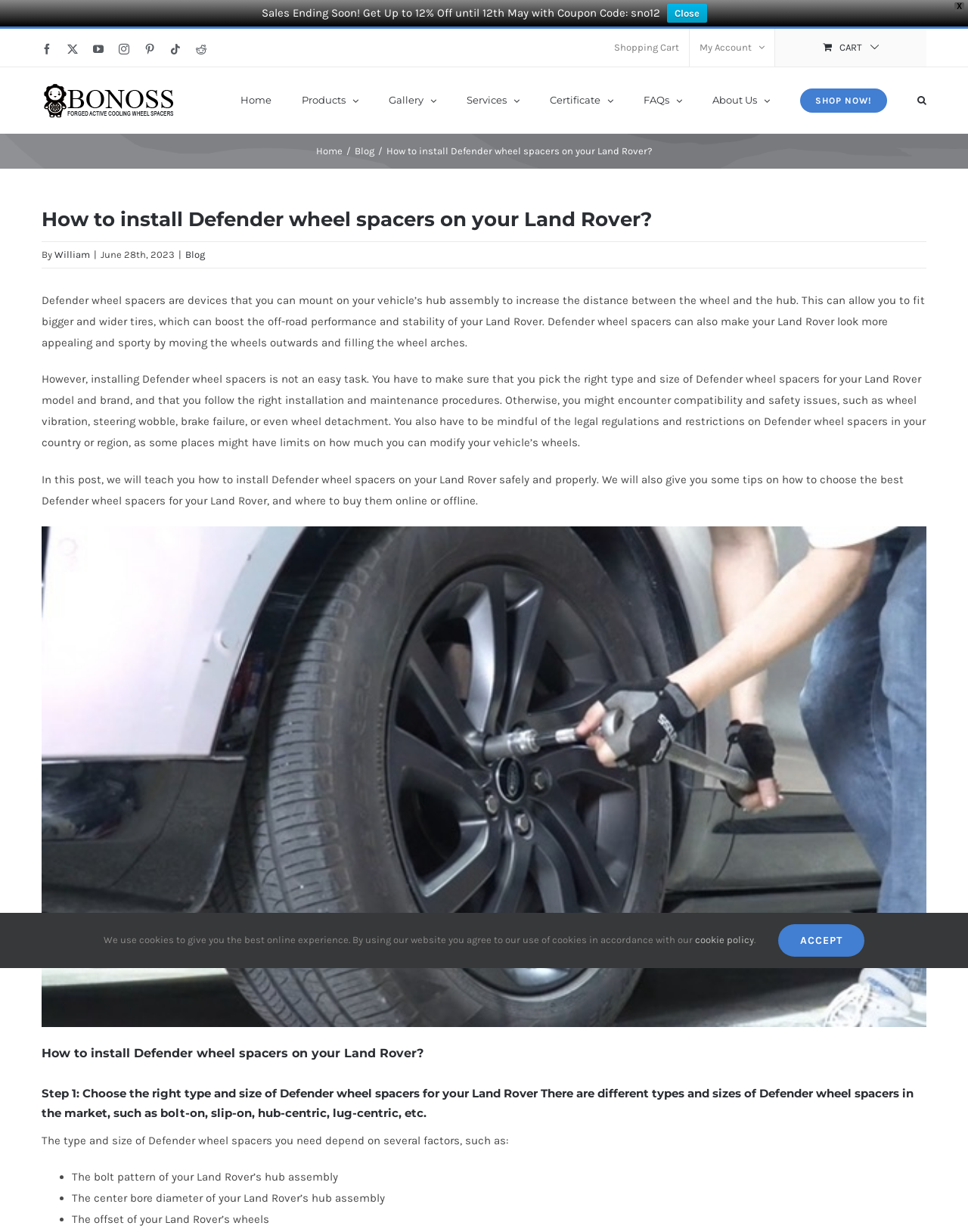Provide the bounding box for the UI element matching this description: "Home".

[0.327, 0.118, 0.354, 0.127]